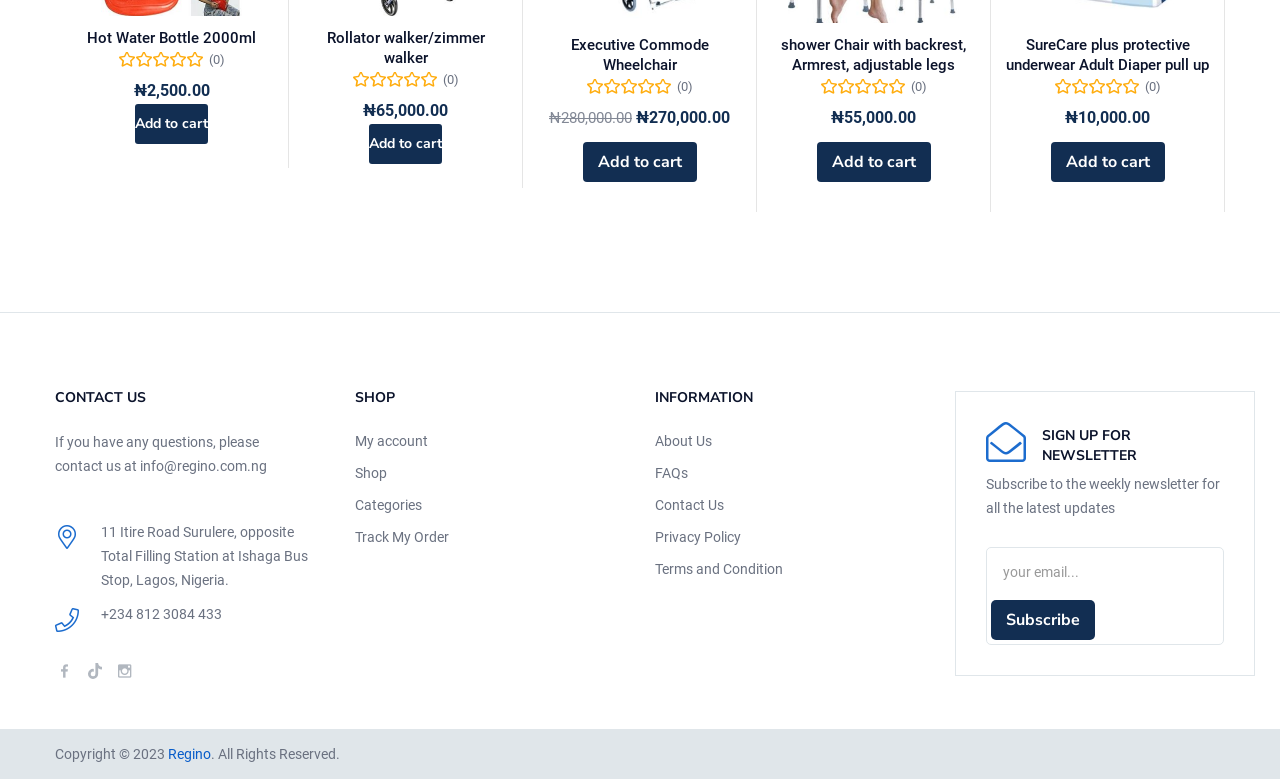Specify the bounding box coordinates of the region I need to click to perform the following instruction: "Subscribe to the newsletter". The coordinates must be four float numbers in the range of 0 to 1, i.e., [left, top, right, bottom].

[0.774, 0.77, 0.855, 0.821]